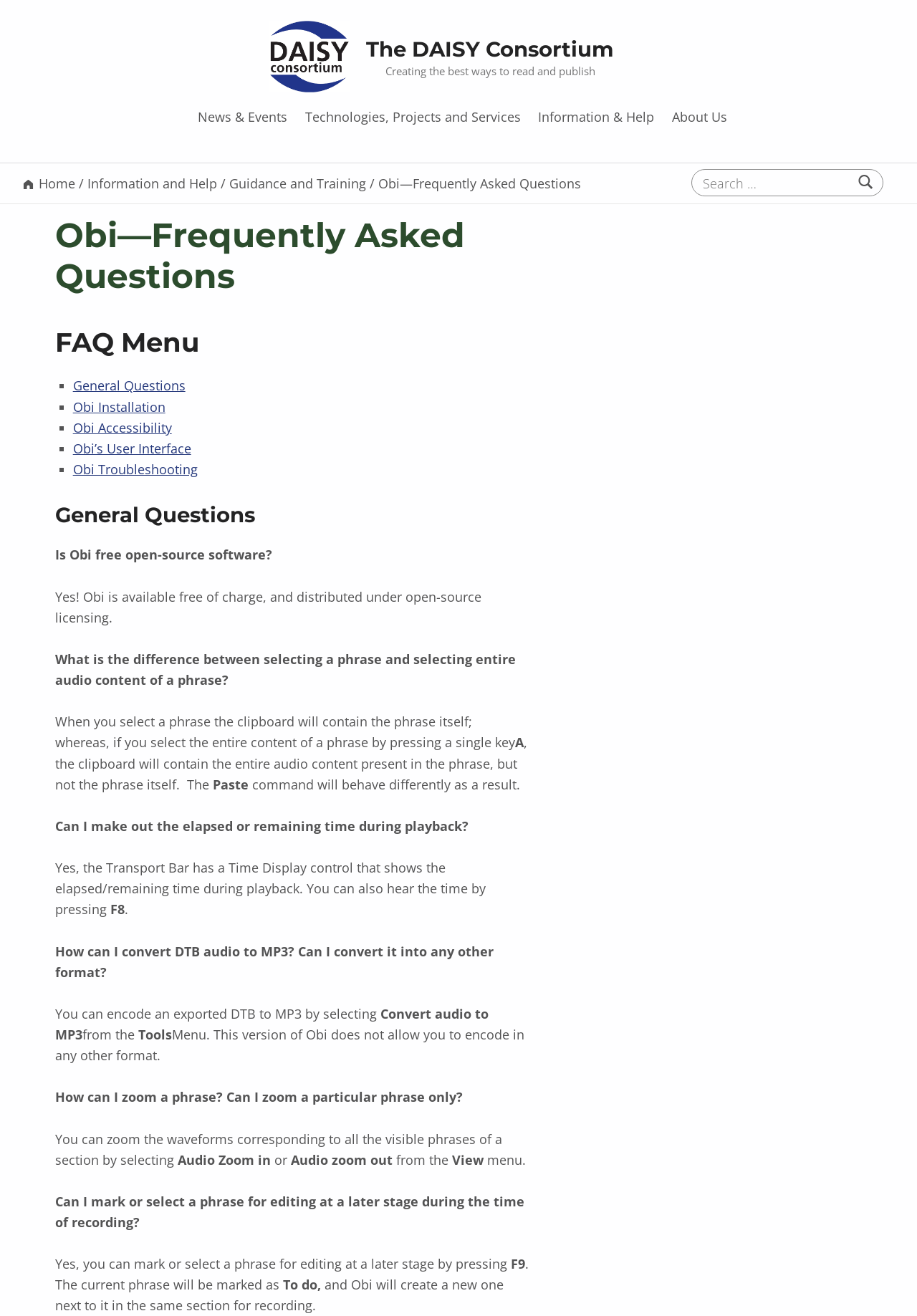Is Obi free open-source software?
Ensure your answer is thorough and detailed.

According to the webpage, Obi is available free of charge and distributed under open-source licensing, as stated in the General Questions section.